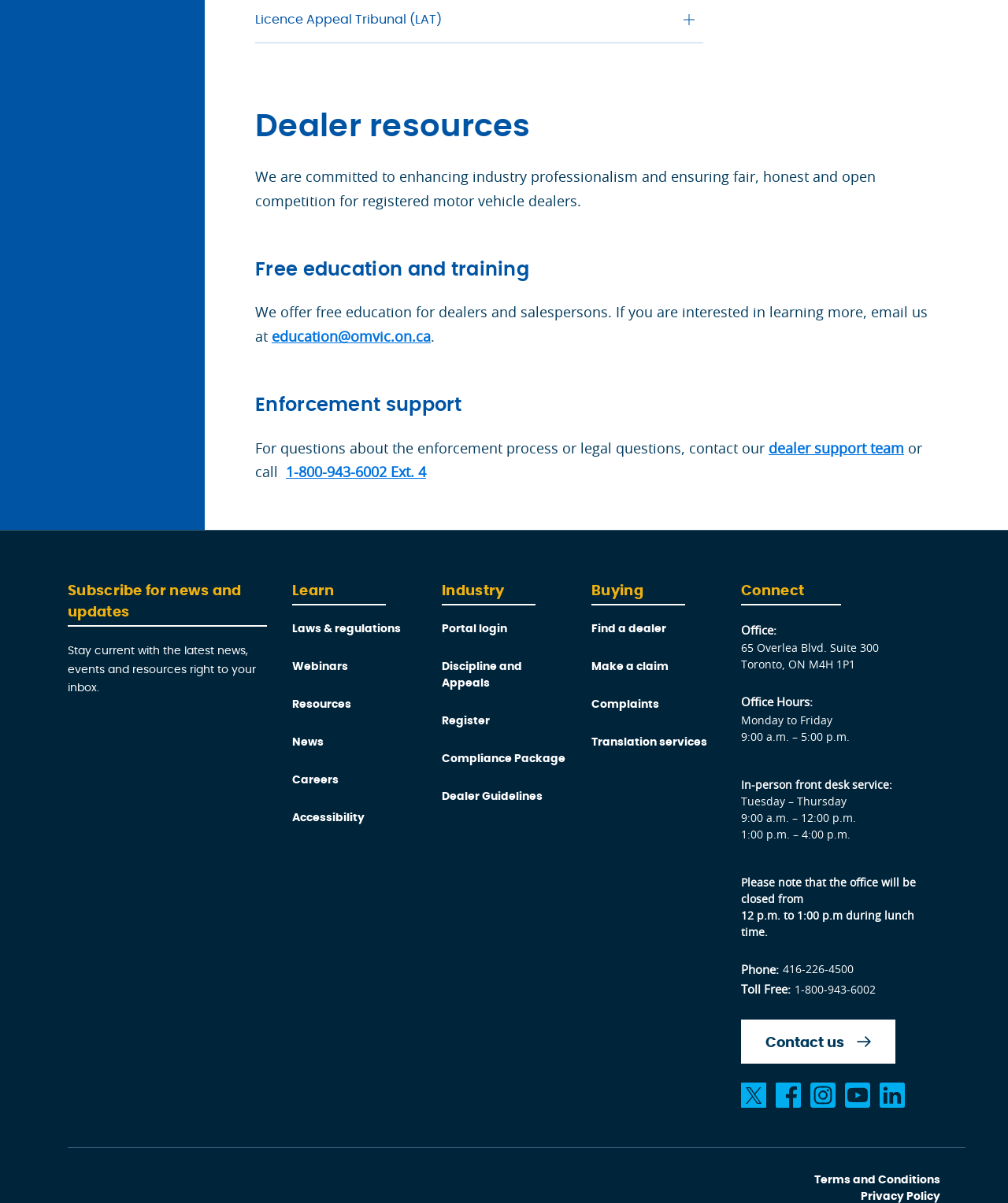Please identify the bounding box coordinates of the element's region that should be clicked to execute the following instruction: "Search for something". The bounding box coordinates must be four float numbers between 0 and 1, i.e., [left, top, right, bottom].

None